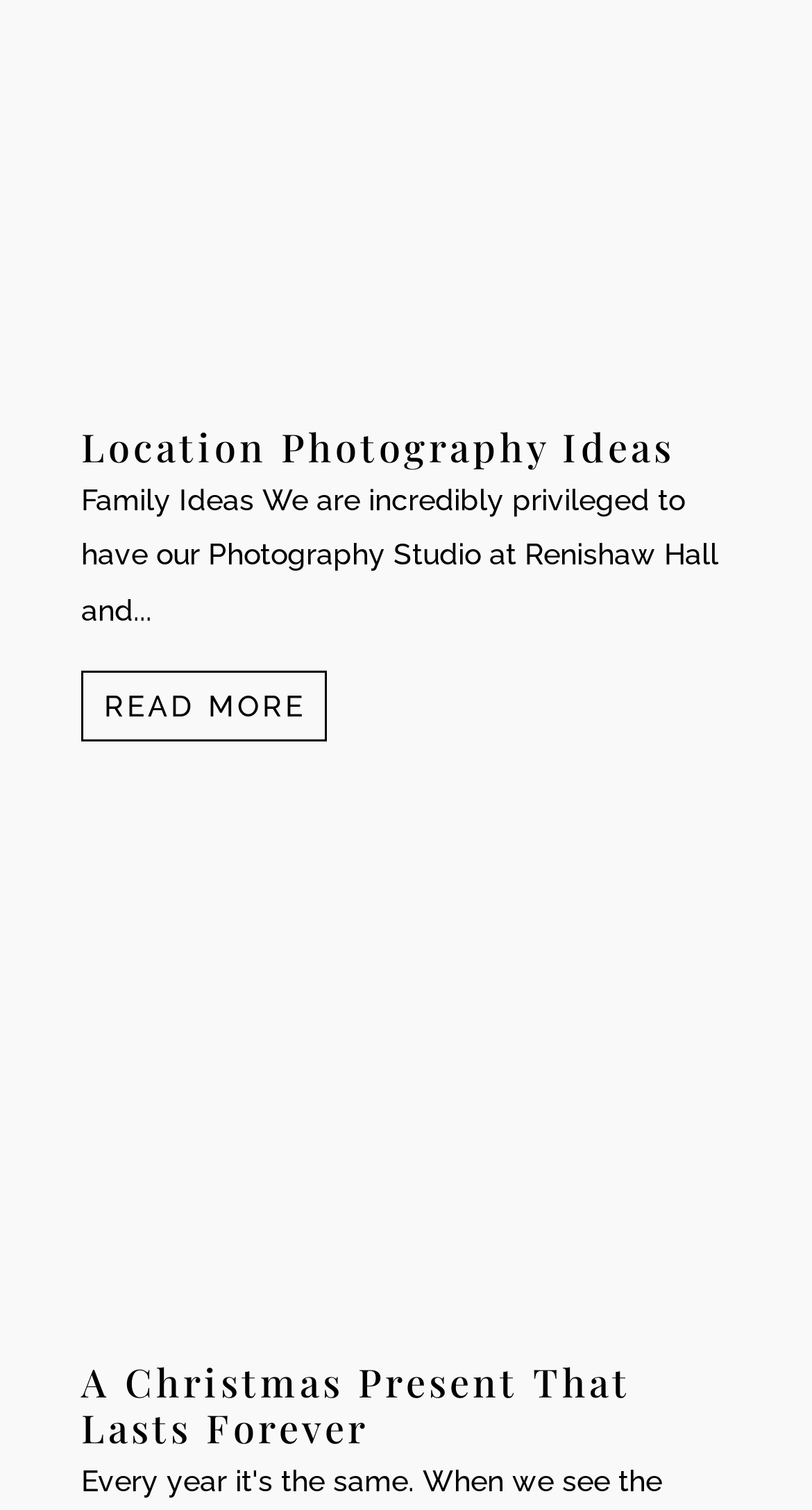What is the topic of the first paragraph?
Can you provide an in-depth and detailed response to the question?

The first paragraph starts with 'Family Ideas We are incredibly privileged to have our Photography Studio at Renishaw Hall and...'. Therefore, the topic of the first paragraph is Family Ideas.